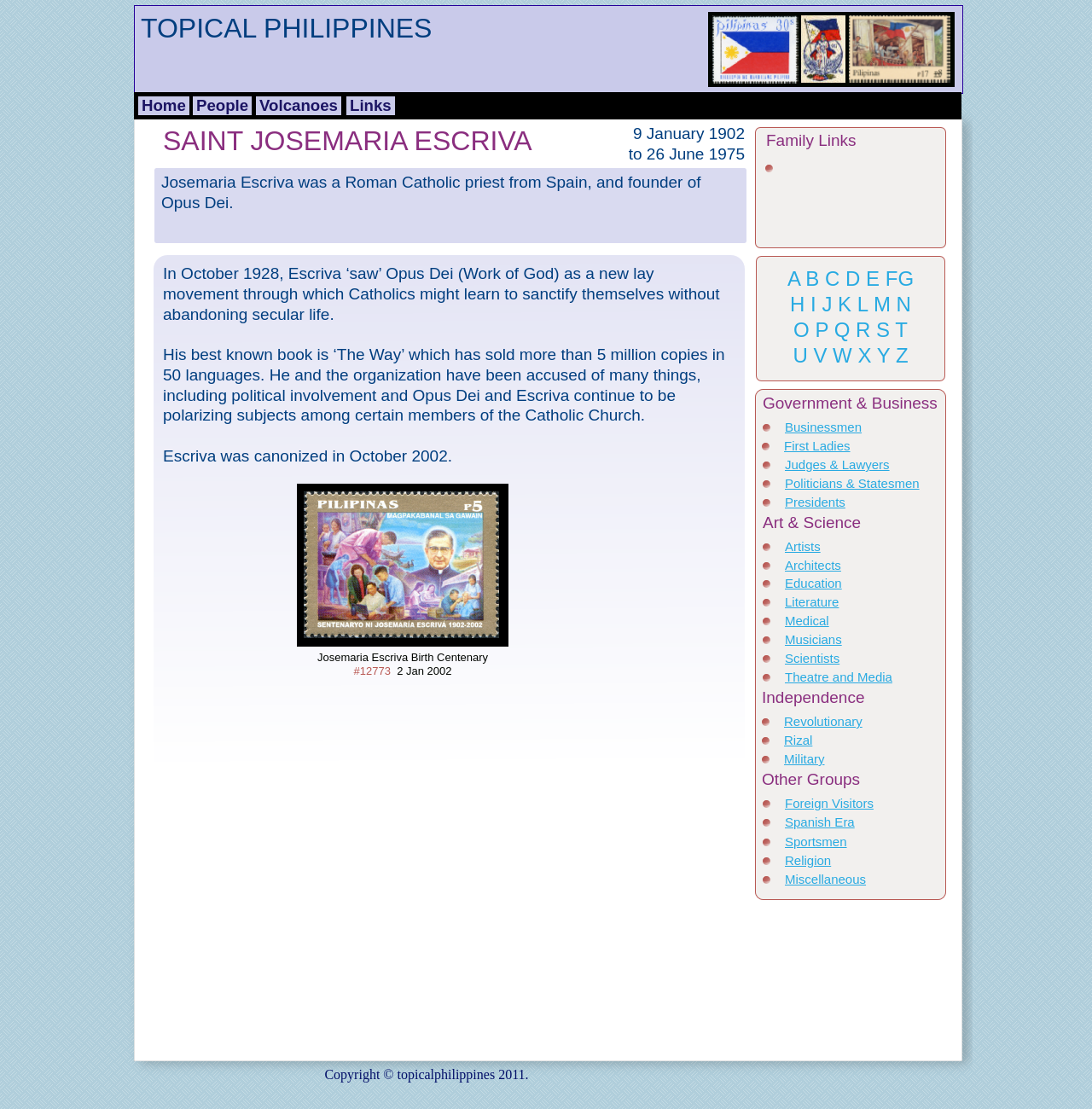Give a short answer to this question using one word or a phrase:
What is the name of Josemaria Escriva's best-known book?

The Way